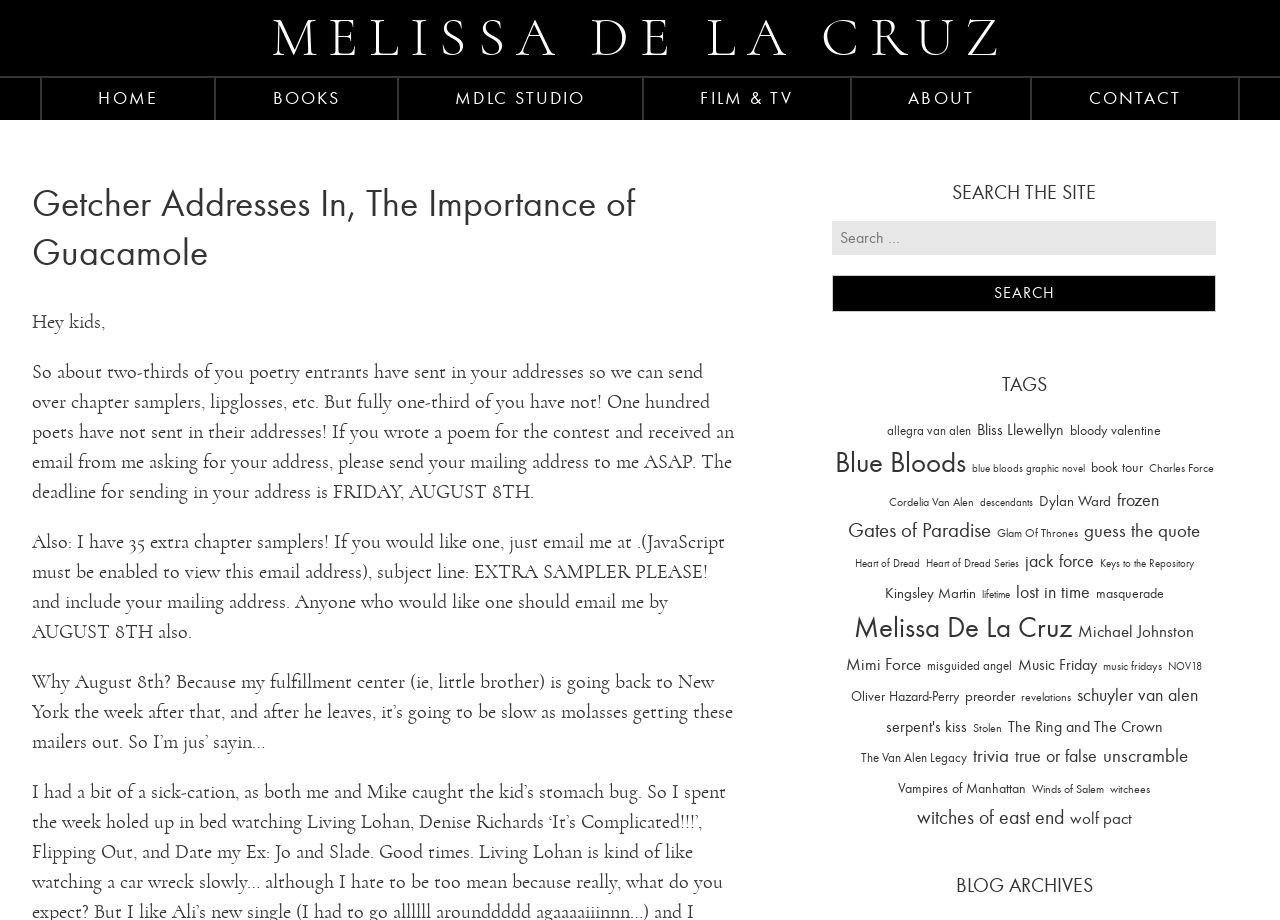Determine the bounding box coordinates for the area that should be clicked to carry out the following instruction: "Click on the 'CONTACT' link".

[0.807, 0.085, 0.967, 0.13]